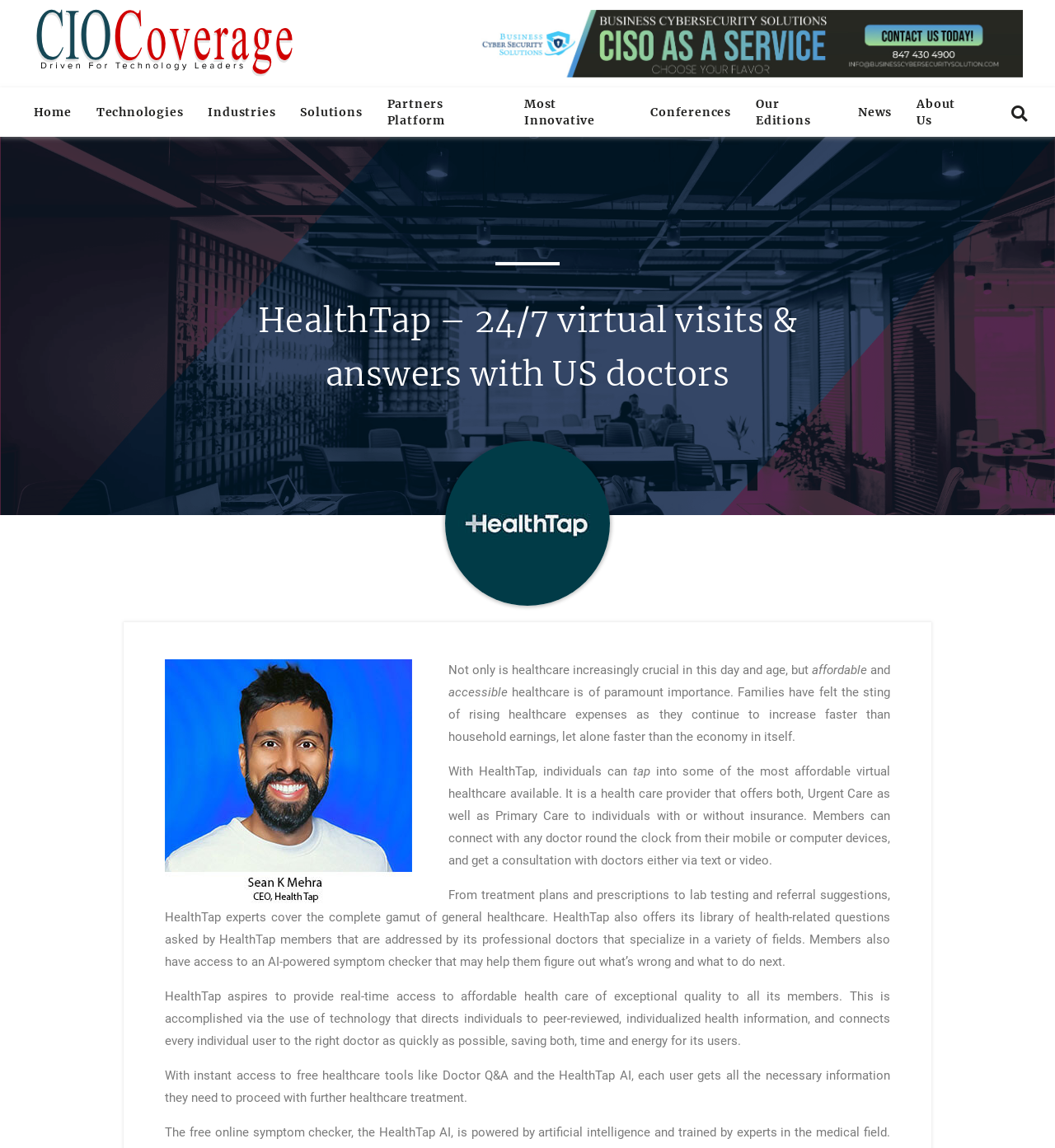Identify the bounding box coordinates of the clickable region to carry out the given instruction: "Visit the About Us page".

[0.857, 0.076, 0.932, 0.119]